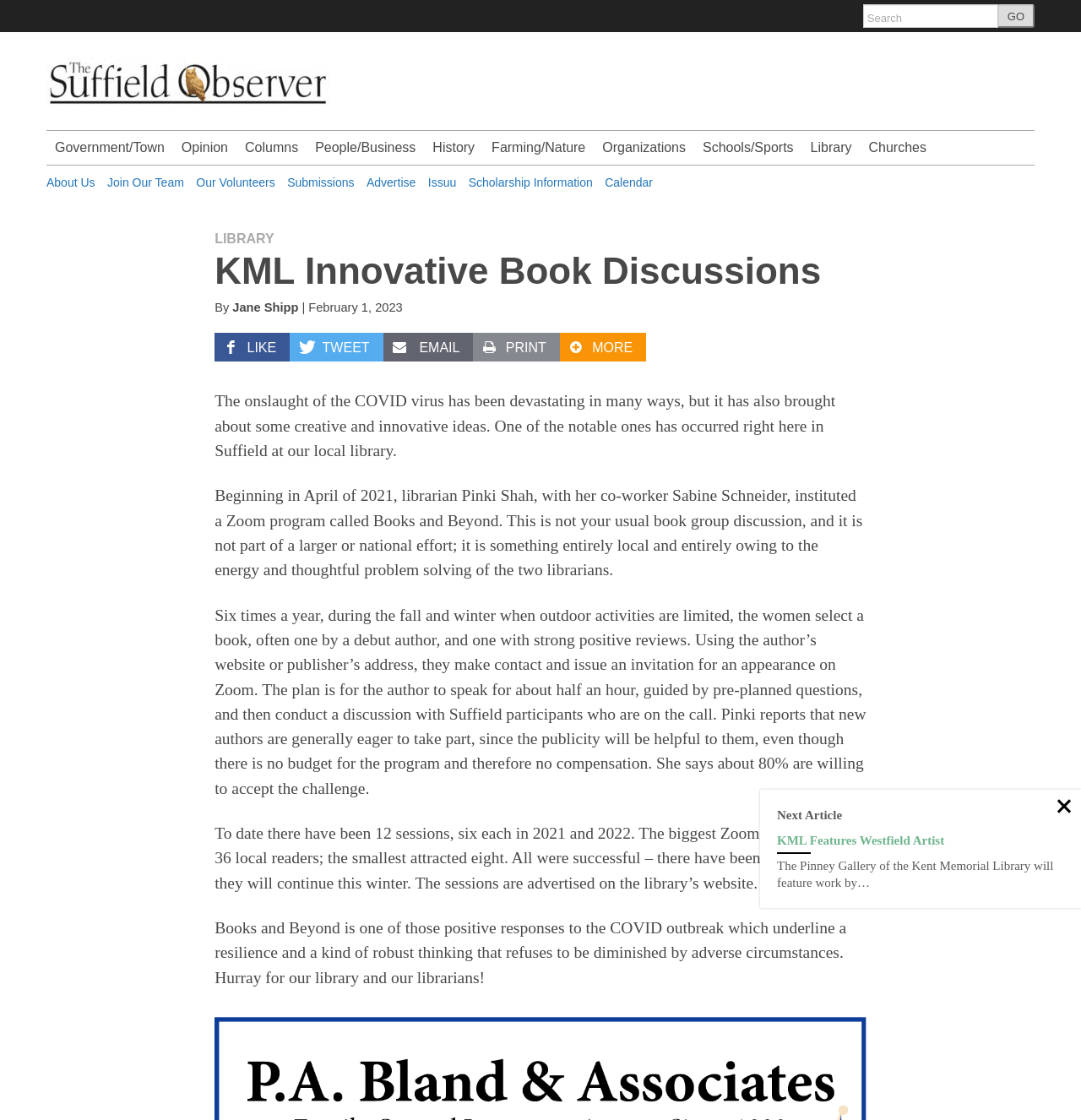Please find the bounding box coordinates of the element that needs to be clicked to perform the following instruction: "Click on the CONTACT link". The bounding box coordinates should be four float numbers between 0 and 1, represented as [left, top, right, bottom].

None